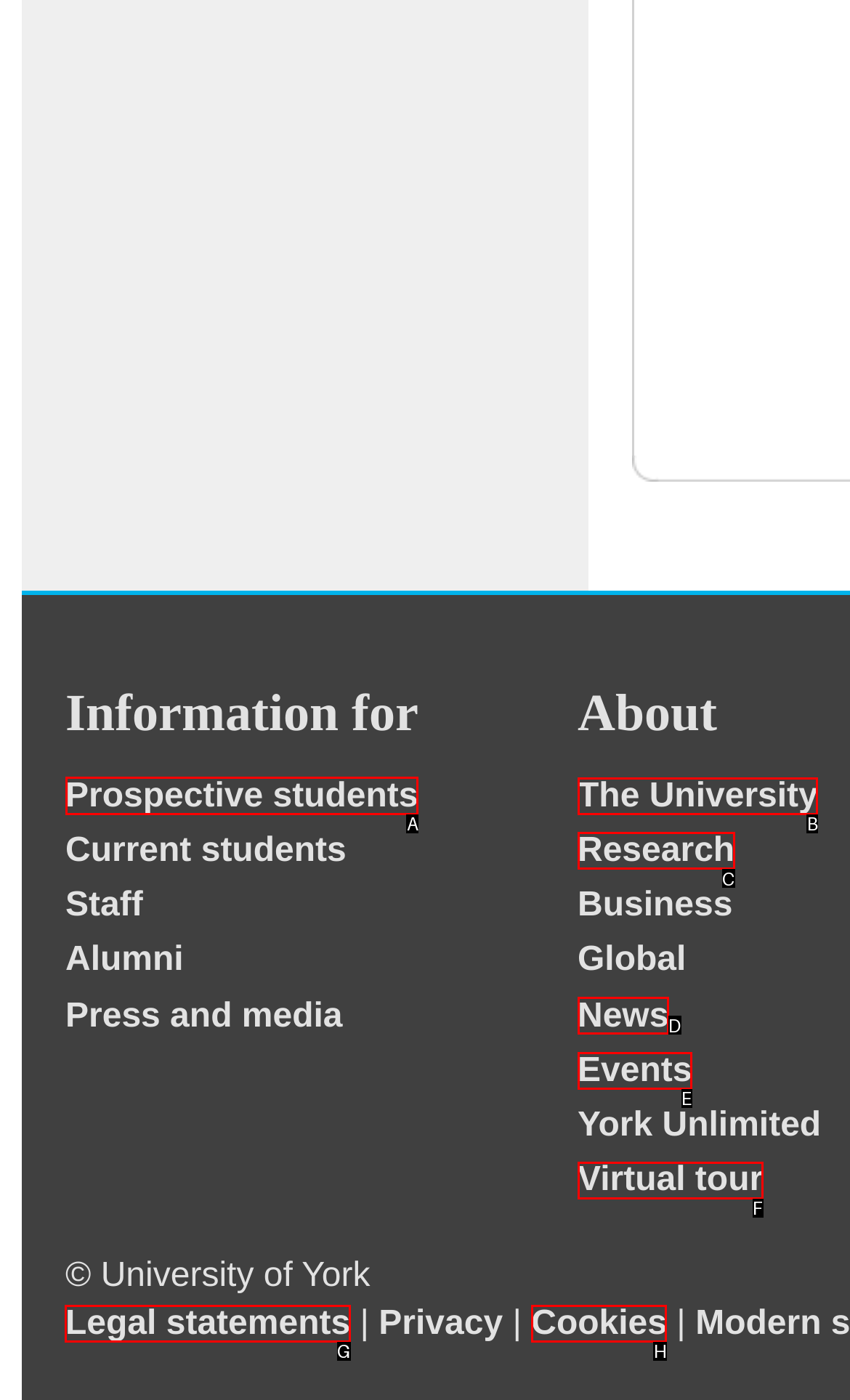Identify the HTML element to click to execute this task: View information for prospective students Respond with the letter corresponding to the proper option.

A